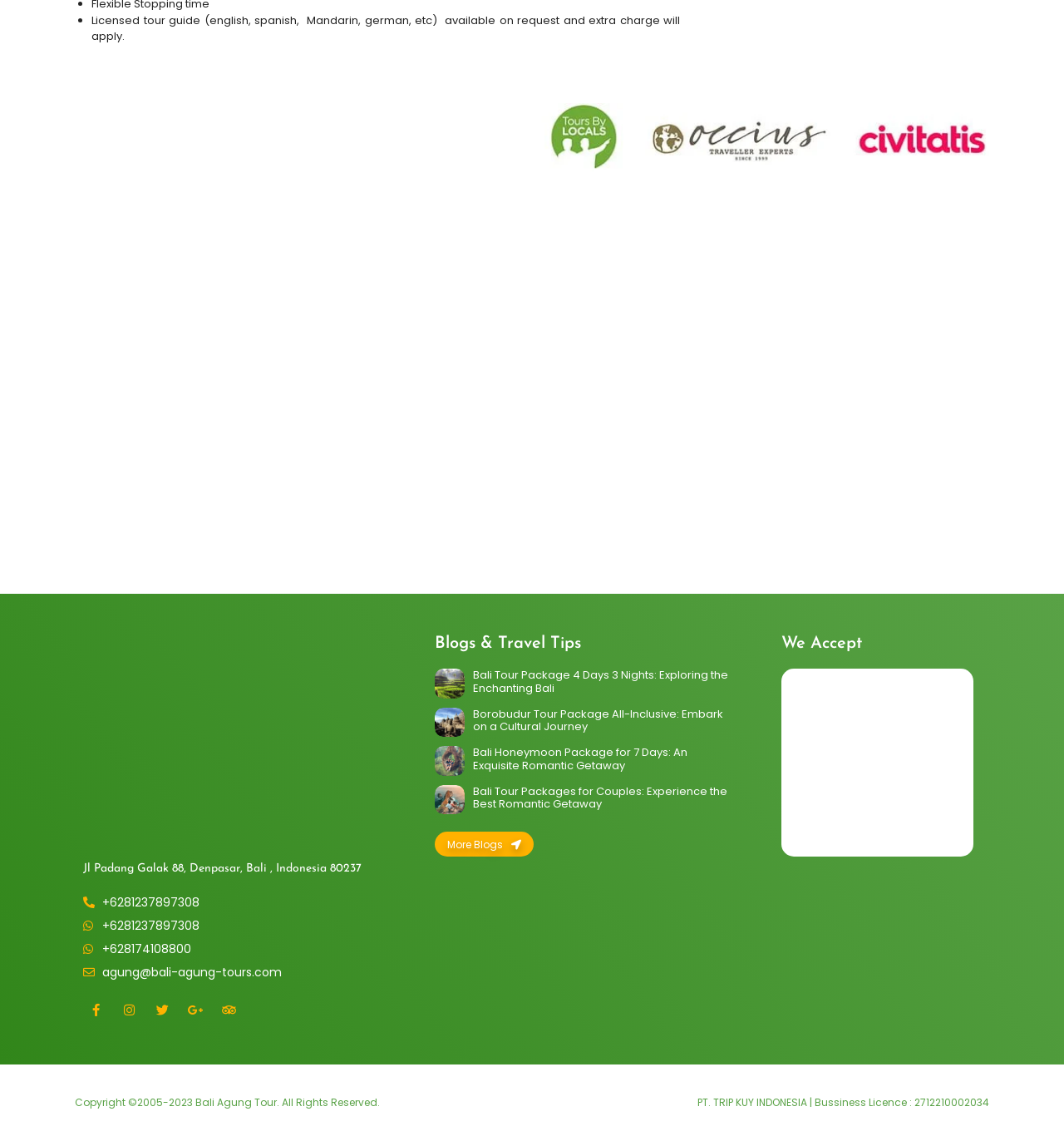Highlight the bounding box coordinates of the region I should click on to meet the following instruction: "Visit the link to Ars Technica's review of Windows 8".

None